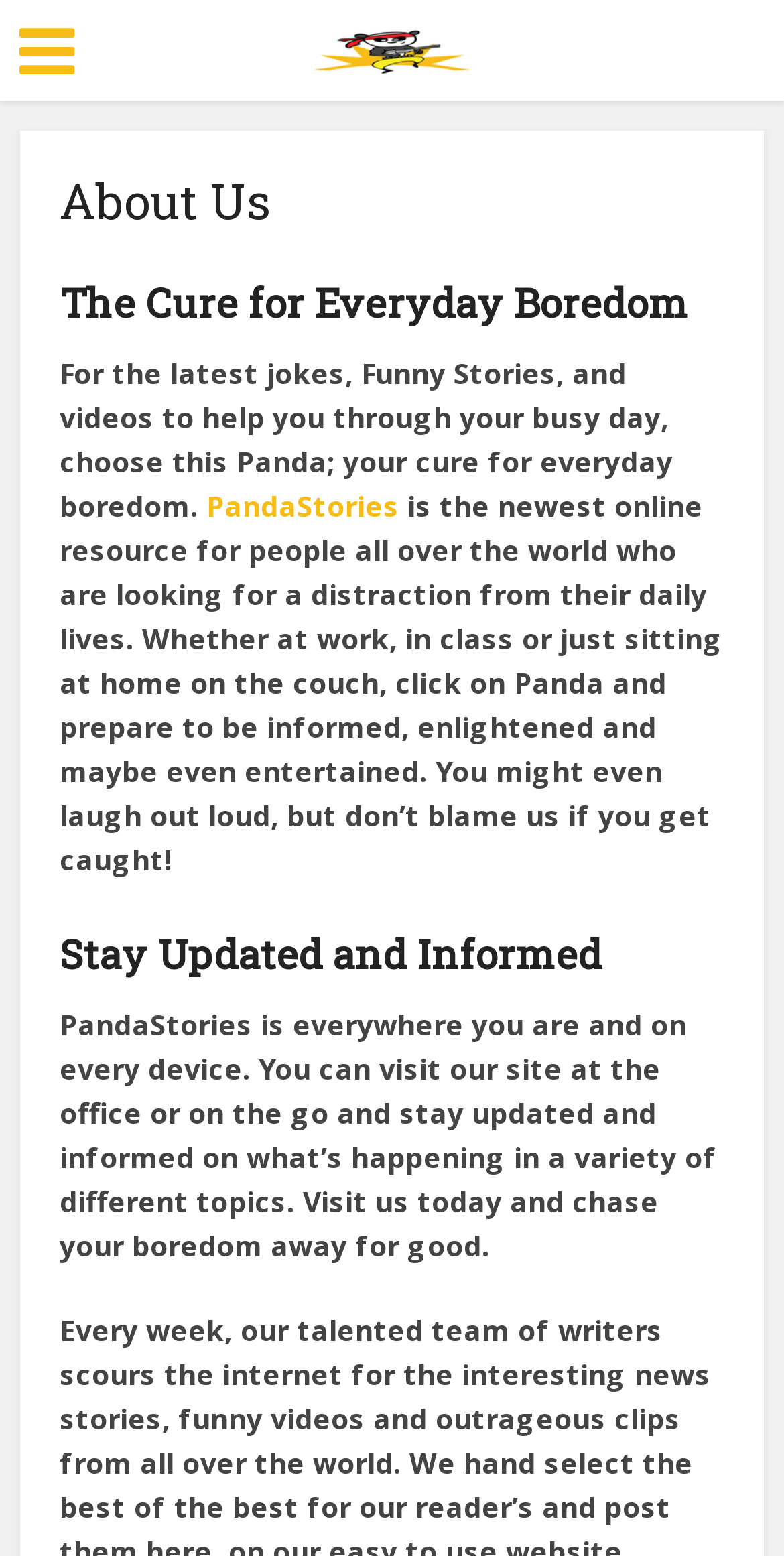Examine the screenshot and answer the question in as much detail as possible: What might you do while using this website?

The text warns that 'you might even laugh out loud, but don’t blame us if you get caught!', suggesting that users might laugh out loud while using the website.